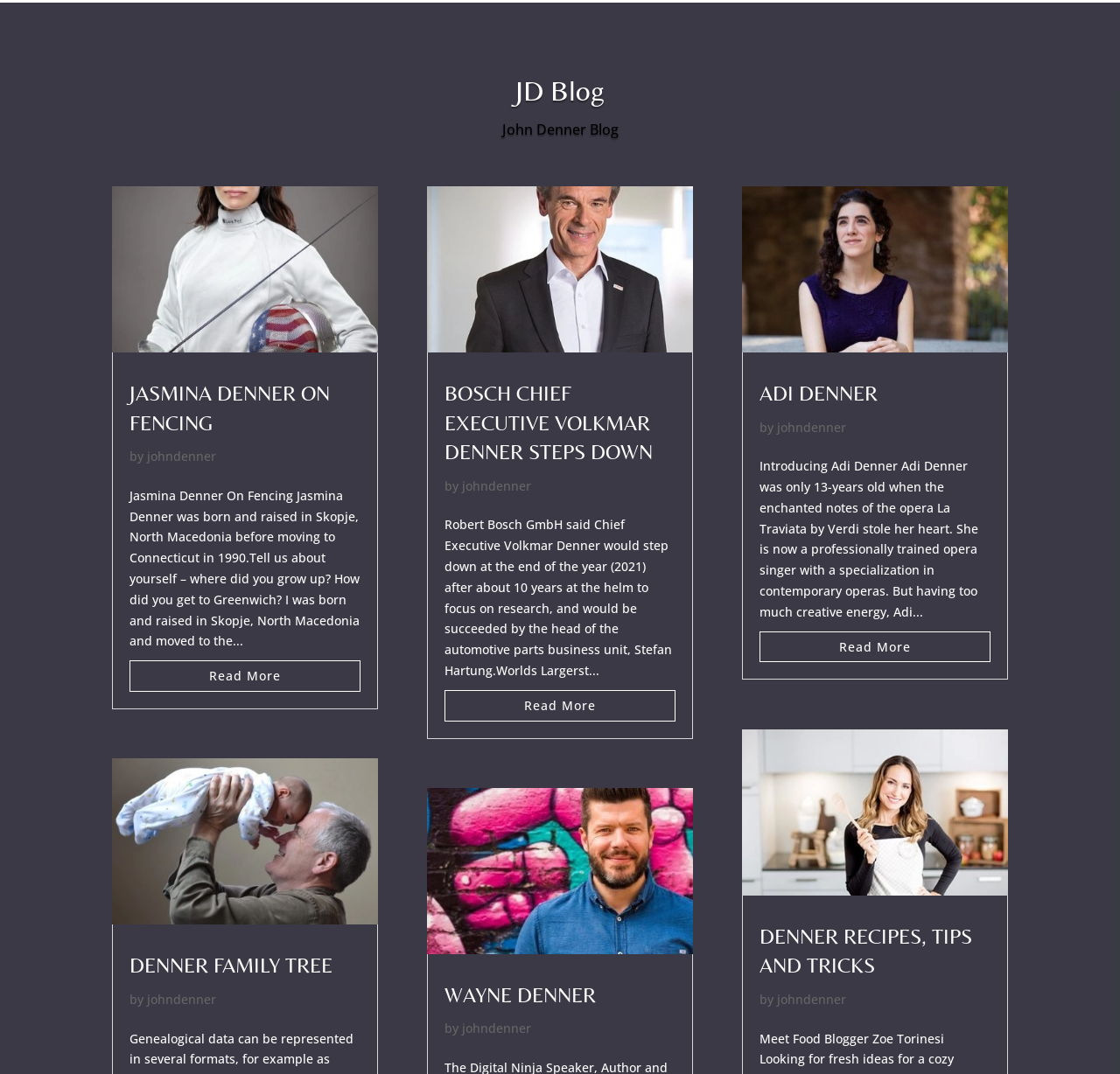What is the name of the blog?
Please respond to the question with as much detail as possible.

The name of the blog can be found in the heading element at the top of the webpage, which reads 'JD Blog'.